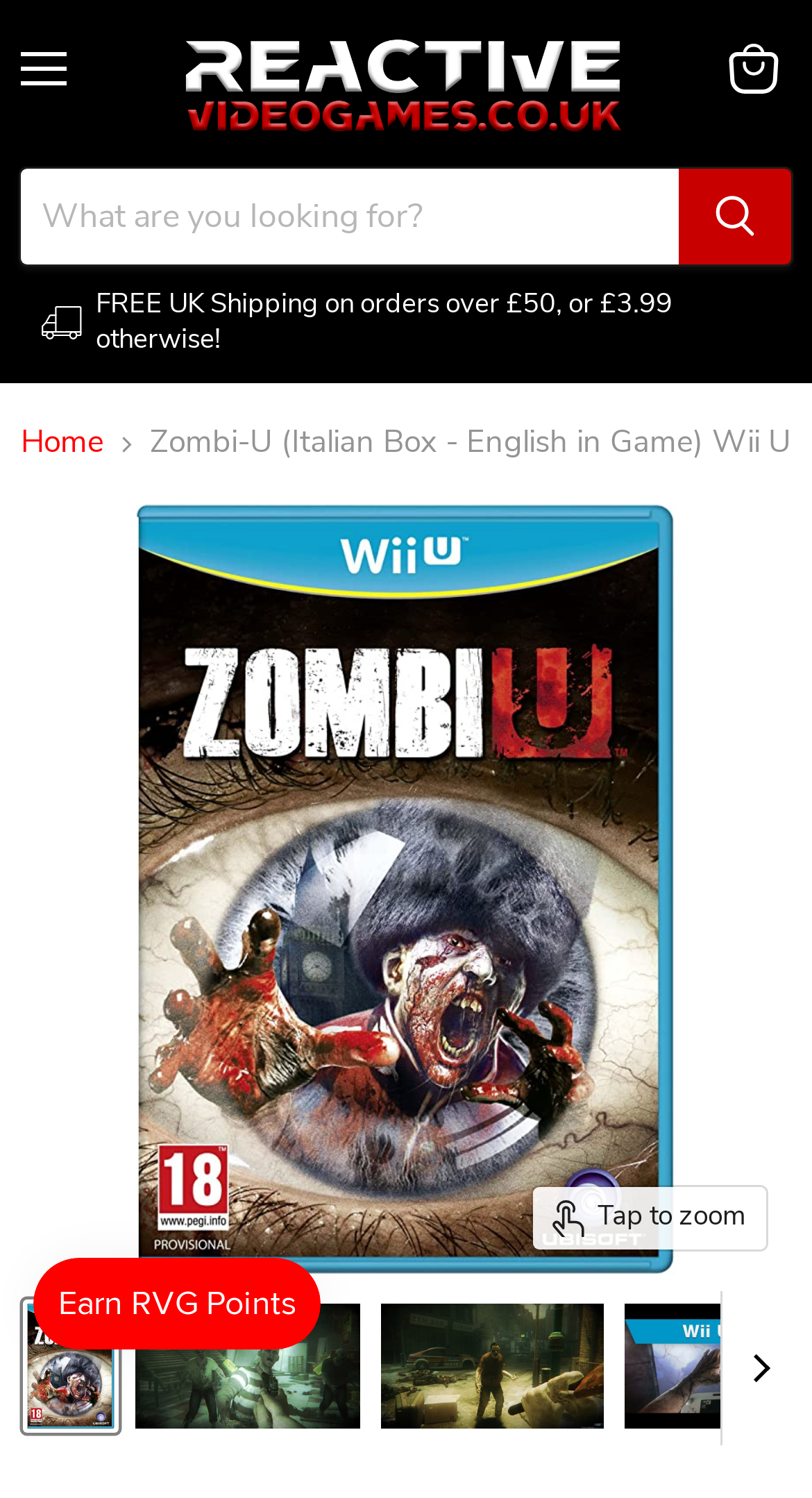Using the information shown in the image, answer the question with as much detail as possible: How many thumbnails are visible?

I counted the number of button elements with the text 'Zombi-U (Italian Box - English in Game) Wii U thumbnail' and found that there are 4 of them, indicating that 4 thumbnails are visible on the webpage.